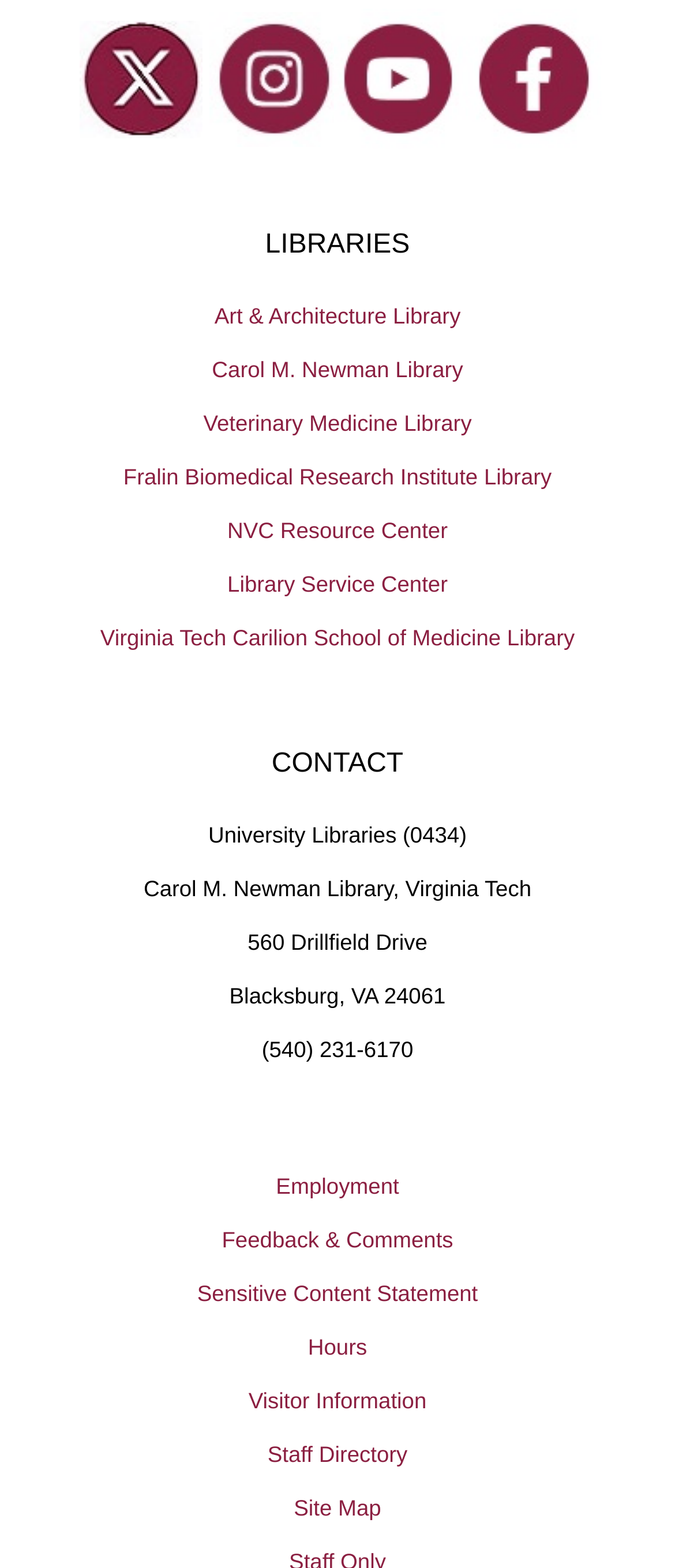How many links are there in the 'CONTACT' section?
Based on the screenshot, provide your answer in one word or phrase.

5